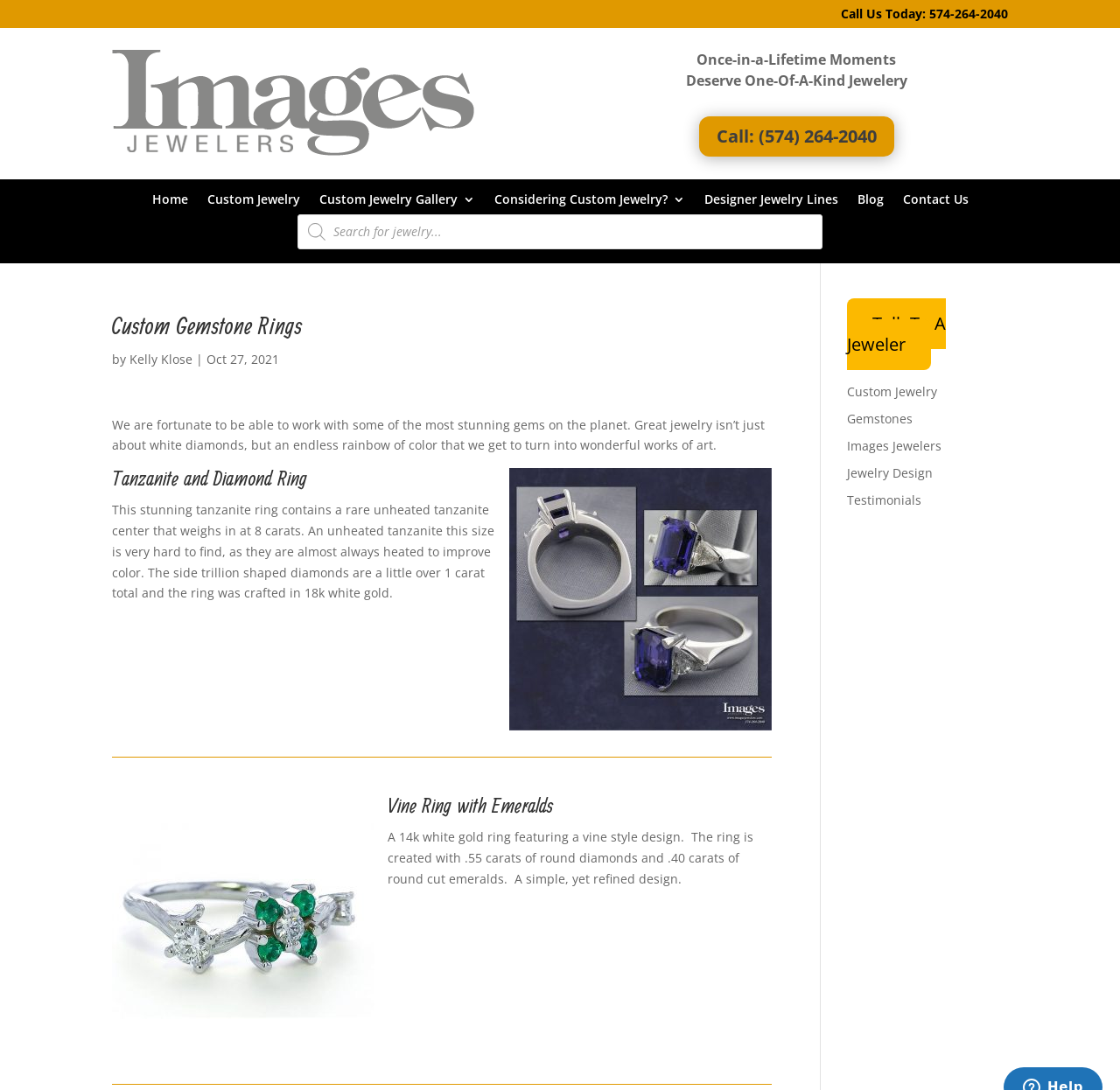Determine the bounding box coordinates for the area you should click to complete the following instruction: "Search for products".

[0.266, 0.196, 0.734, 0.229]